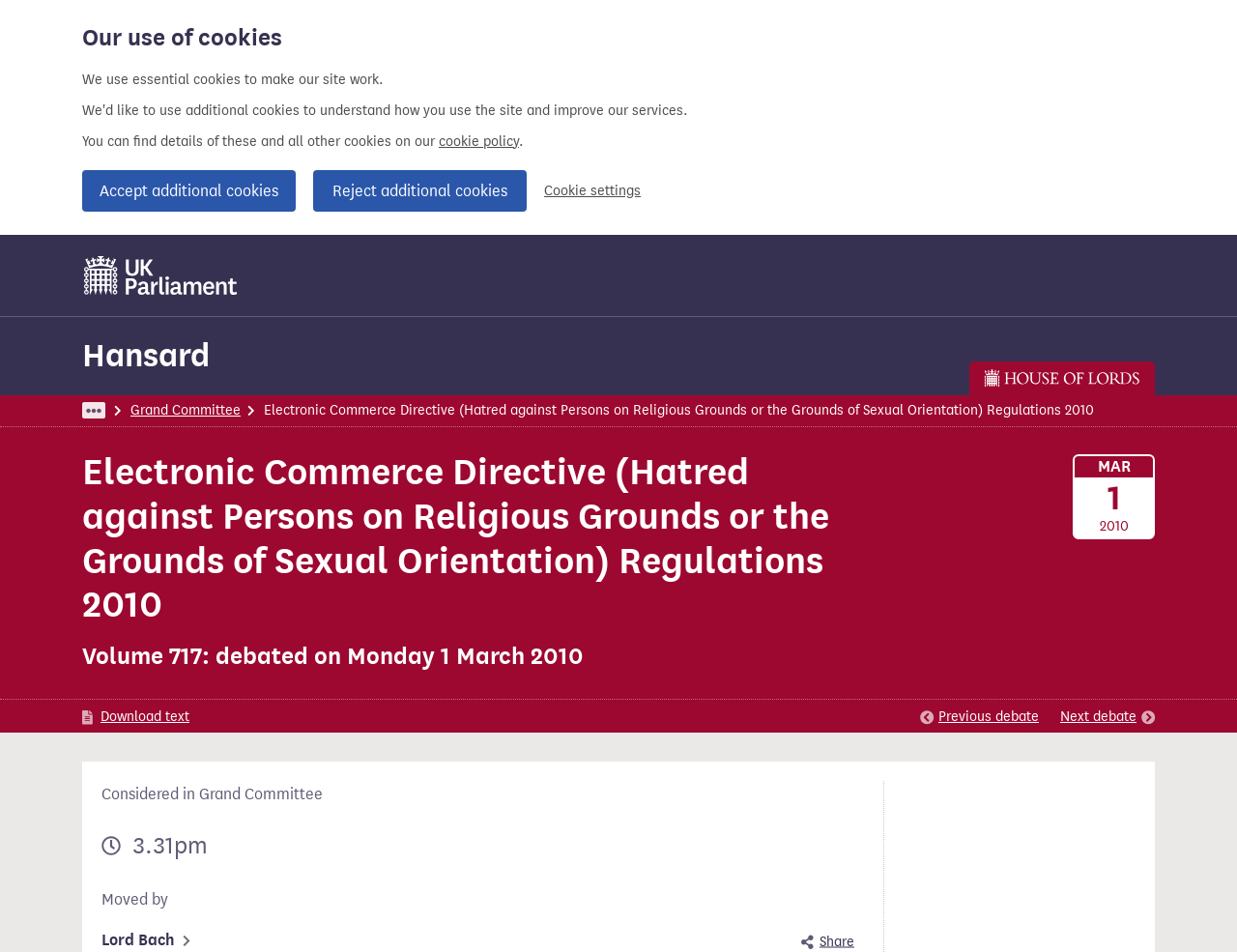Determine the bounding box coordinates for the area that should be clicked to carry out the following instruction: "View Hansard".

[0.066, 0.352, 0.17, 0.394]